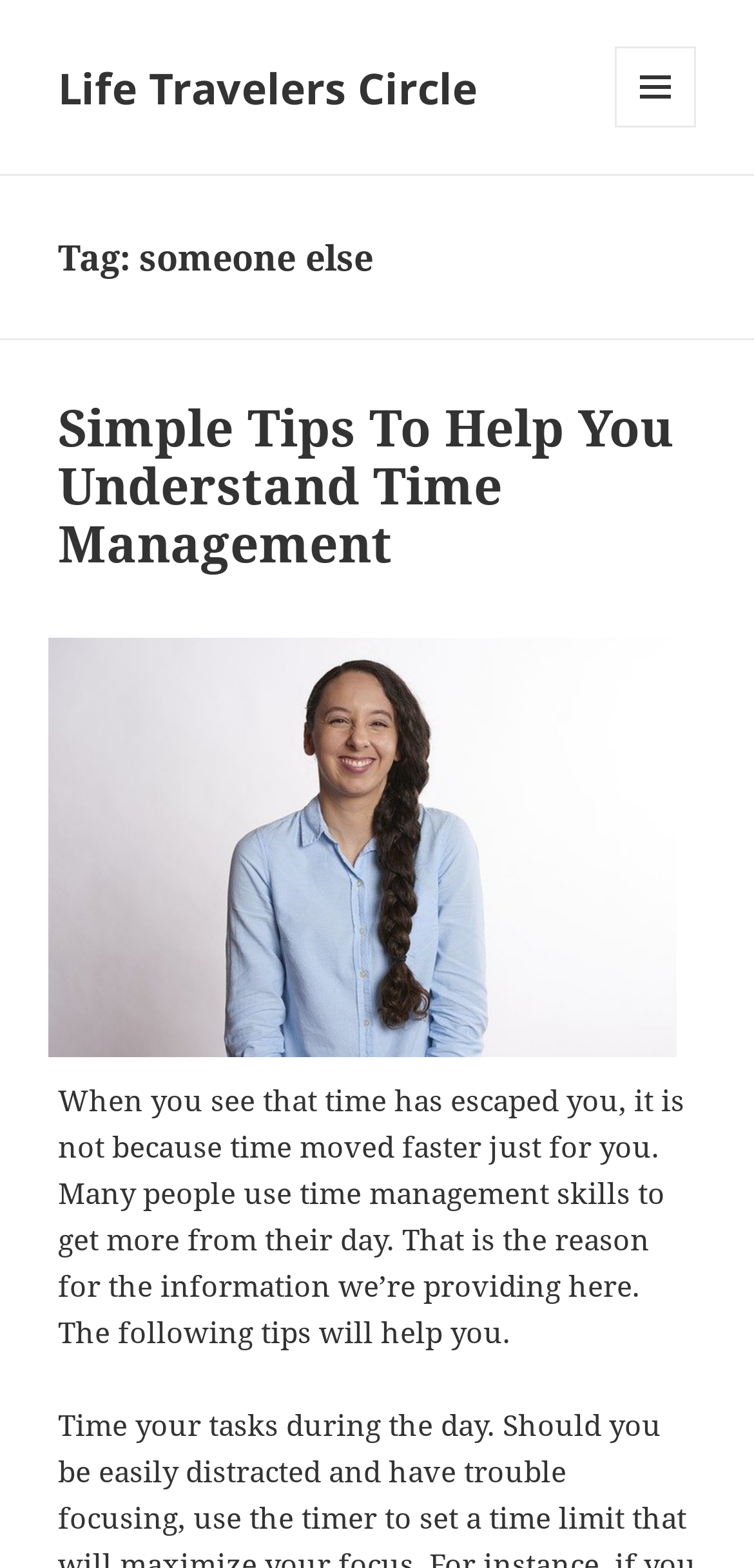Using the information in the image, could you please answer the following question in detail:
What is the purpose of the article?

I deduced this answer by reading the introductory text, which states that the article will provide tips to help readers understand time management and get more from their day.